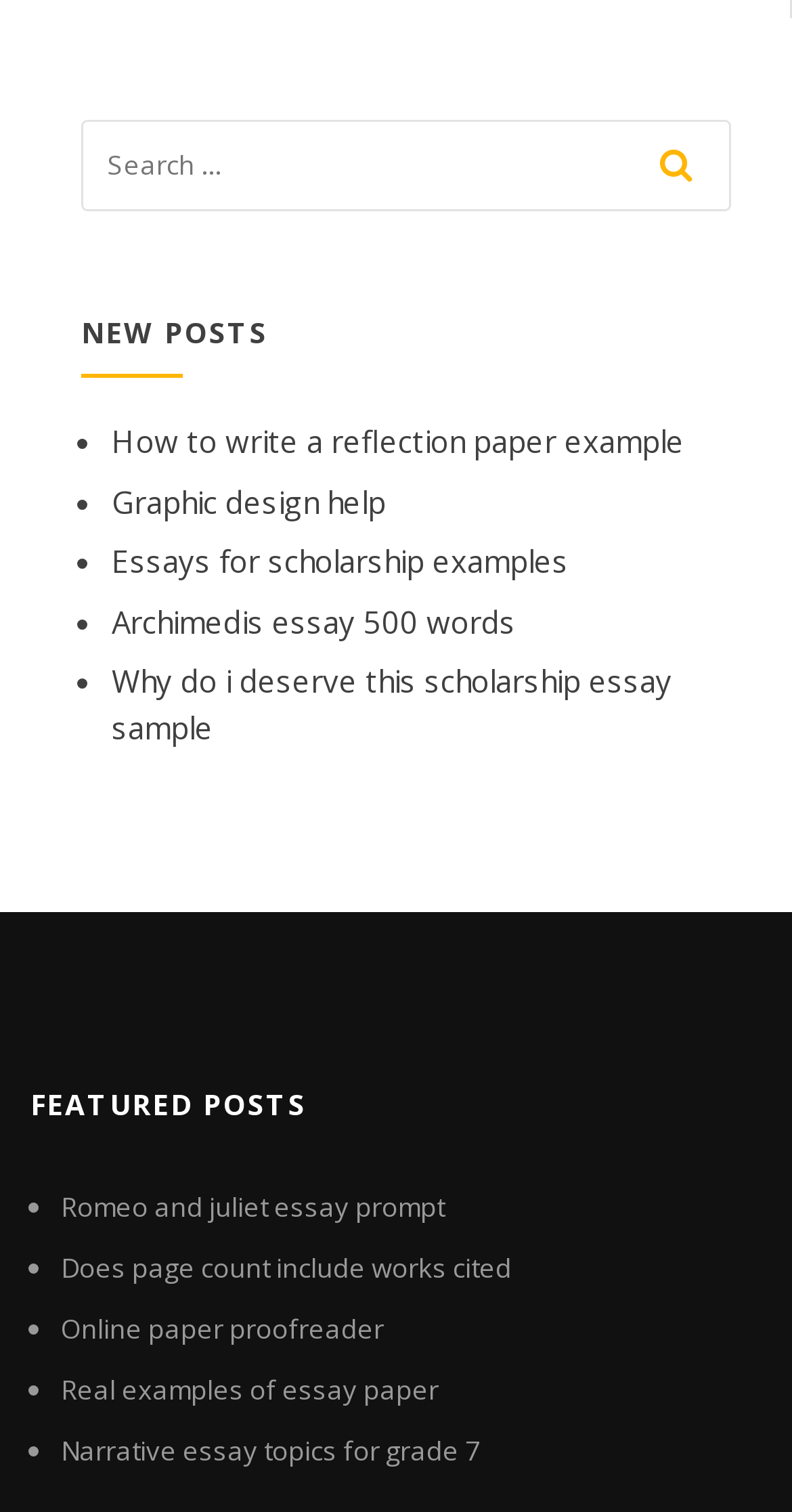What is the function of the button with a magnifying glass icon?
Based on the visual content, answer with a single word or a brief phrase.

To submit search query